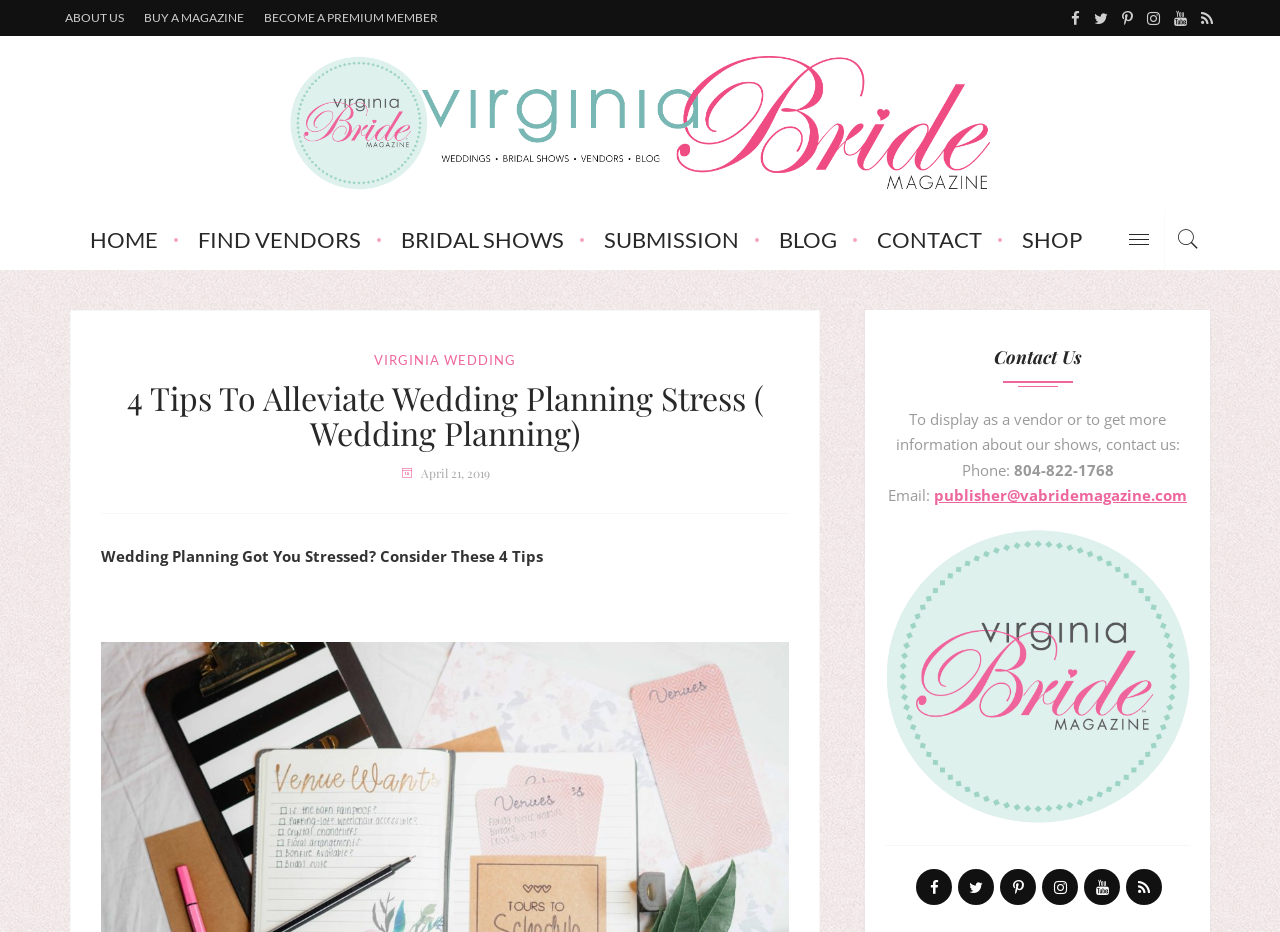Produce a meticulous description of the webpage.

This webpage is about wedding planning and appears to be a blog post from Virginia Bride Magazine. At the top, there are several links to different sections of the website, including "About Us", "Buy a Magazine", and "Become a Premium Member". On the right side of the top section, there are social media links represented by icons.

Below the top section, there is a large header that reads "4 Tips to Alleviate Wedding Planning Stress (Wedding Planning)" with a smaller subheading "Virginia Bride Magazine". Underneath the header, there is a publication date "April 21, 2019".

The main content of the webpage is an article titled "Wedding Planning Got You Stressed? Consider These 4 Tips". The article is divided into sections, but the content is not explicitly described in the accessibility tree.

On the right side of the webpage, there is a section titled "Contact Us" with contact information, including a phone number and email address. There is also a large image of the Virginia Bride Magazine logo.

At the bottom of the webpage, there are more social media links represented by icons, similar to the ones at the top.